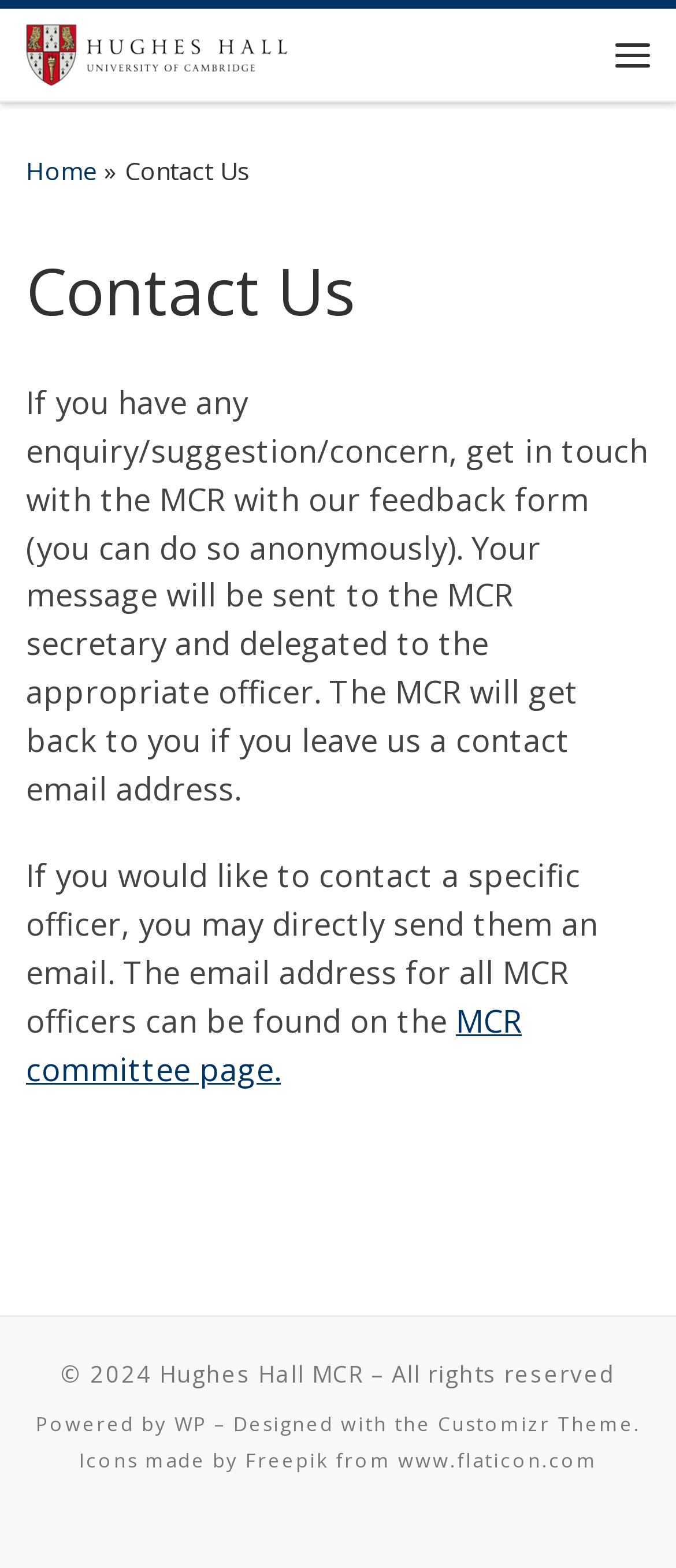Please study the image and answer the question comprehensively:
What is the purpose of the feedback form?

Based on the webpage content, the feedback form is used to send messages to the MCR secretary, and the message will be delegated to the appropriate officer. This is stated in the paragraph that says 'If you have any enquiry/suggestion/concern, get in touch with the MCR with our feedback form...'.